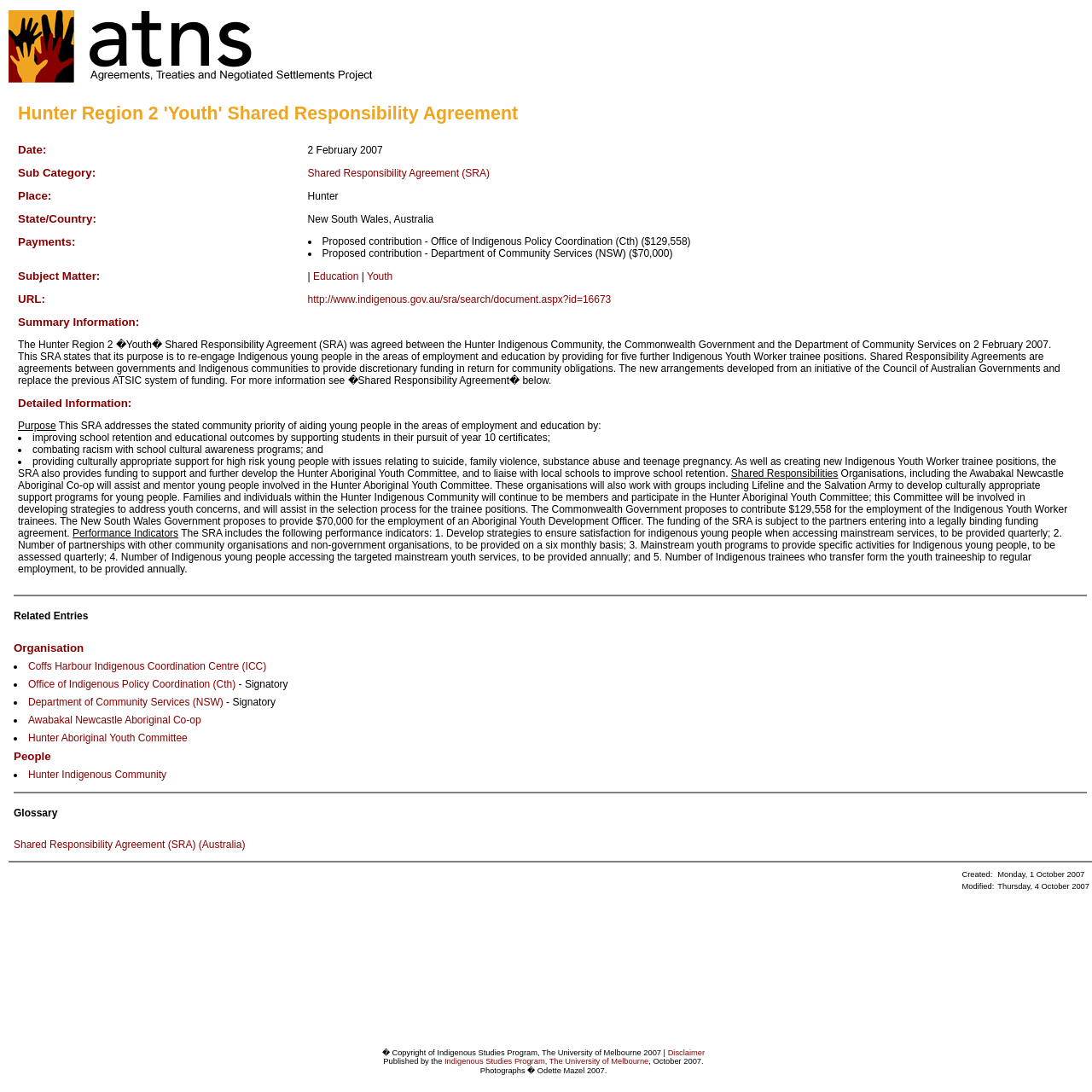Offer a detailed explanation of the webpage layout and contents.

The webpage is about the "Agreements, Treaties and Negotiated Settlements Project" and specifically focuses on the "Hunter Region 2 'Youth' Shared Responsibility Agreement" (SRA). The SRA was agreed upon between the Hunter Indigenous Community, the Commonwealth Government, and the Department of Community Services on February 2, 2007. 

At the top of the page, there is a brief summary of the SRA, including its purpose, which is to re-engage Indigenous young people in employment and education by providing five further Indigenous Youth Worker trainee positions. 

Below the summary, there are several sections of detailed information about the SRA. The first section provides details about the agreement, including the date, subcategory, place, state/country, payments, subject matter, and URL. 

The next section is about the summary information, which explains the purpose of the SRA and how it addresses the community priority of aiding young people in employment and education. 

Following this, there is a section on detailed information, which outlines the purpose of the SRA, including improving school retention and educational outcomes, combating racism, and providing culturally appropriate support for high-risk young people. This section also discusses the shared responsibilities of organizations, including the Awabakal Newcastle Aboriginal Co-op, and the funding proposed by the Commonwealth Government and the New South Wales Government. 

The page also includes a section on performance indicators, which lists five indicators, including developing strategies to ensure satisfaction for Indigenous young people, number of partnerships with community organizations, and number of Indigenous young people accessing mainstream youth services. 

Finally, there is a section on related entries, which lists two organizations: Coffs Harbour Indigenous Coordination Centre (ICC) and Office of Indigenous Policy Coordination (Cth).